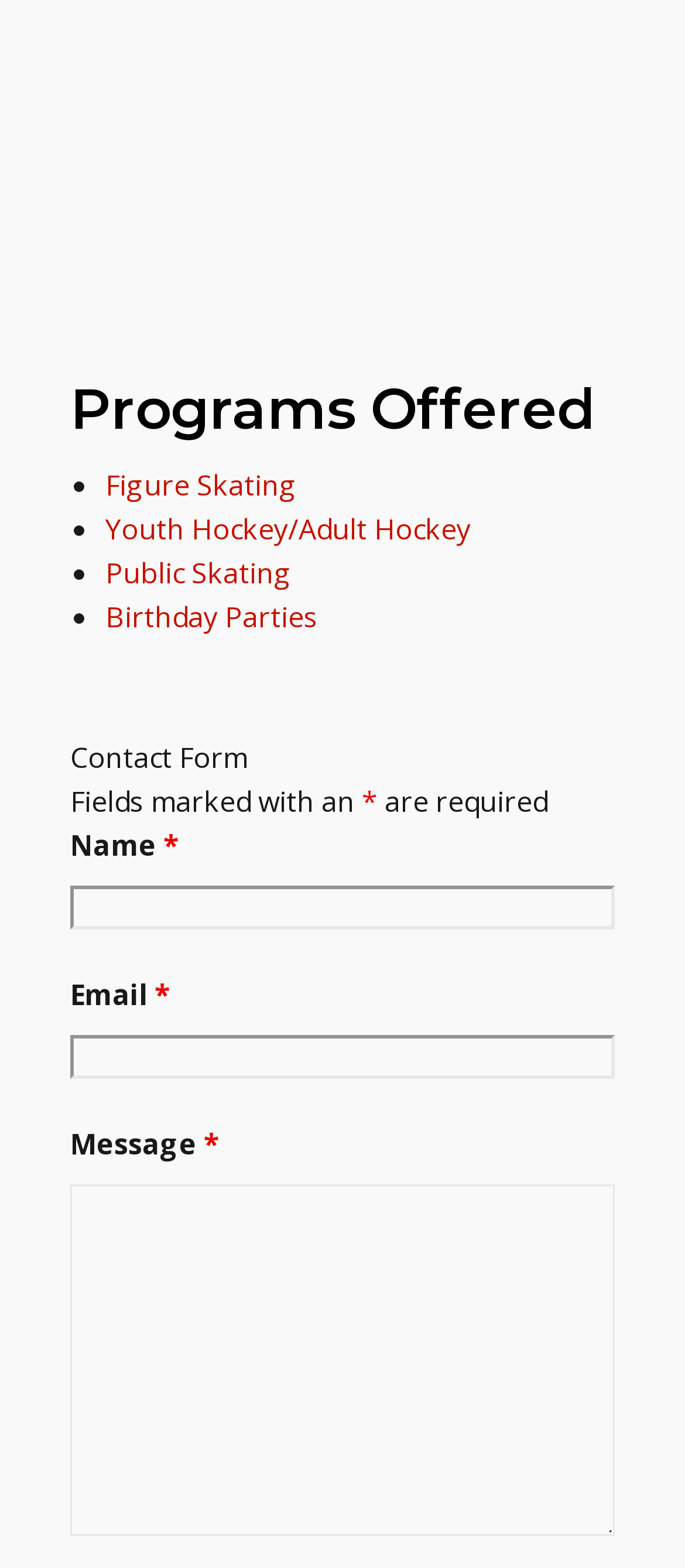Given the following UI element description: "Youth Hockey/Adult Hockey", find the bounding box coordinates in the webpage screenshot.

[0.154, 0.325, 0.687, 0.35]